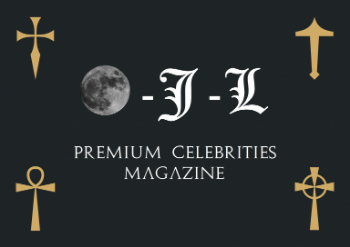Answer the question using only one word or a concise phrase: What is the theme of the magazine?

Premium Celebrities